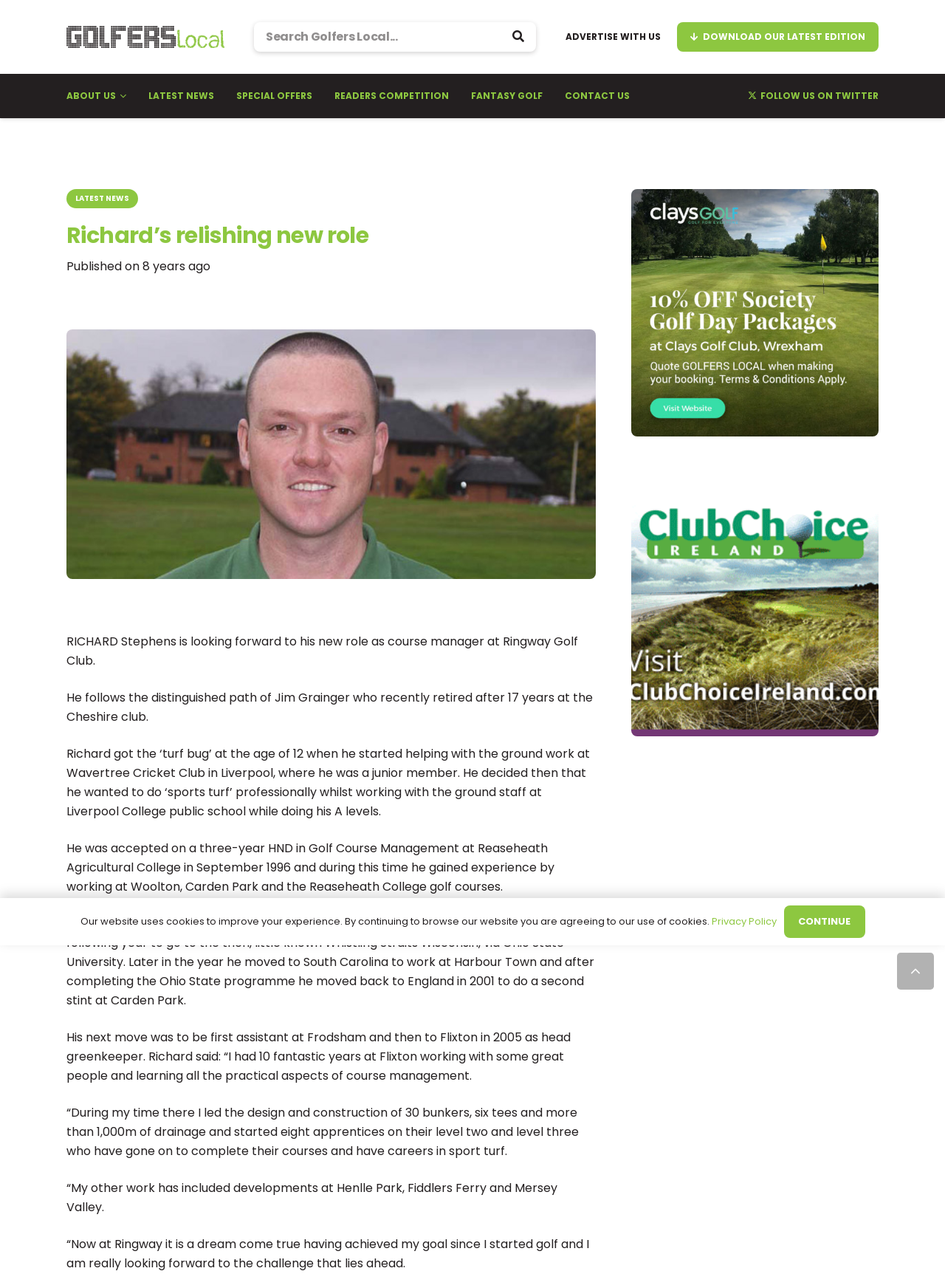Answer the question with a single word or phrase: 
Where did Richard get the 'turf bug'?

Wavertree Cricket Club